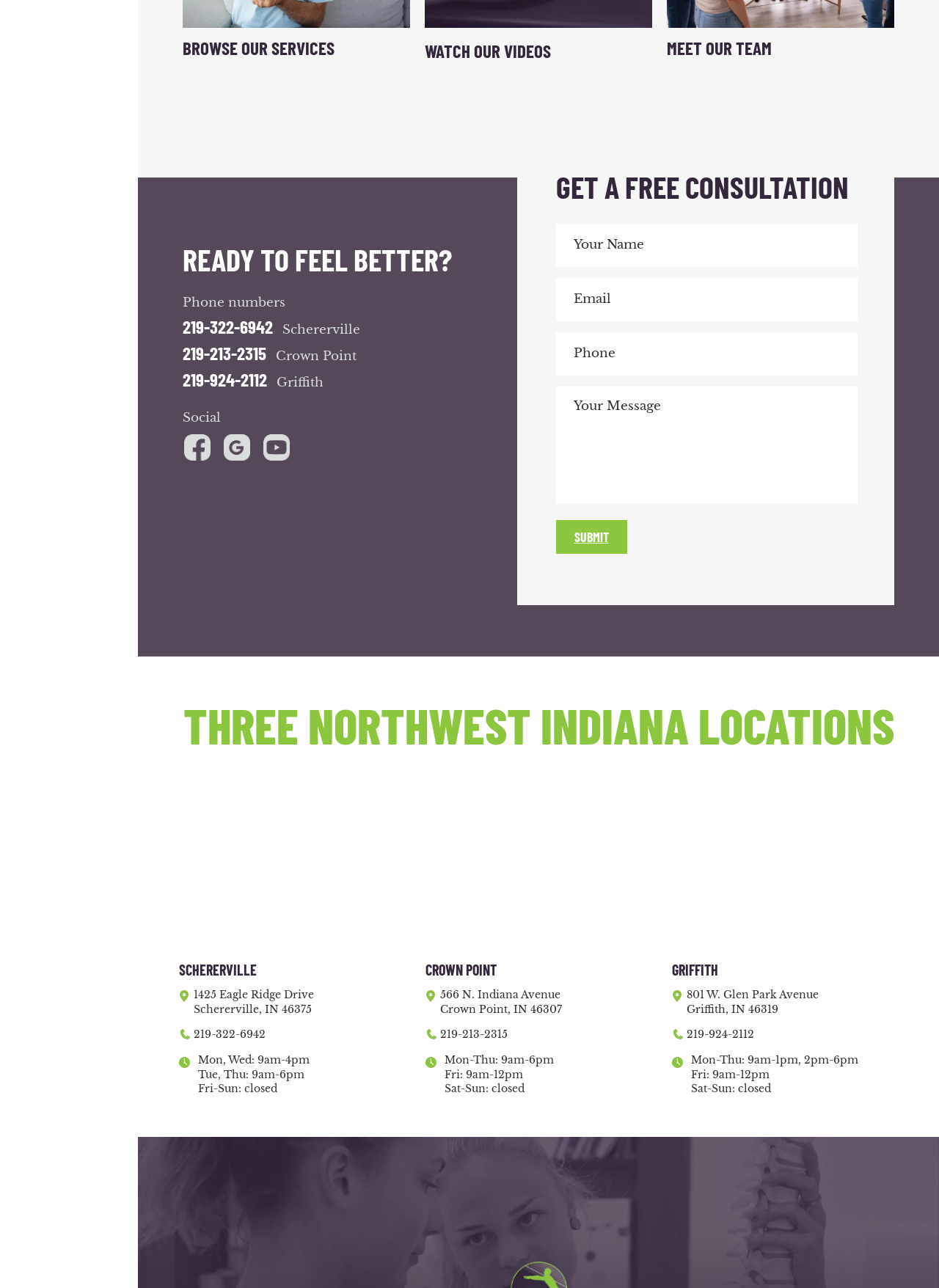Please identify the bounding box coordinates of the element on the webpage that should be clicked to follow this instruction: "Get a free consultation". The bounding box coordinates should be given as four float numbers between 0 and 1, formatted as [left, top, right, bottom].

[0.592, 0.133, 0.913, 0.157]